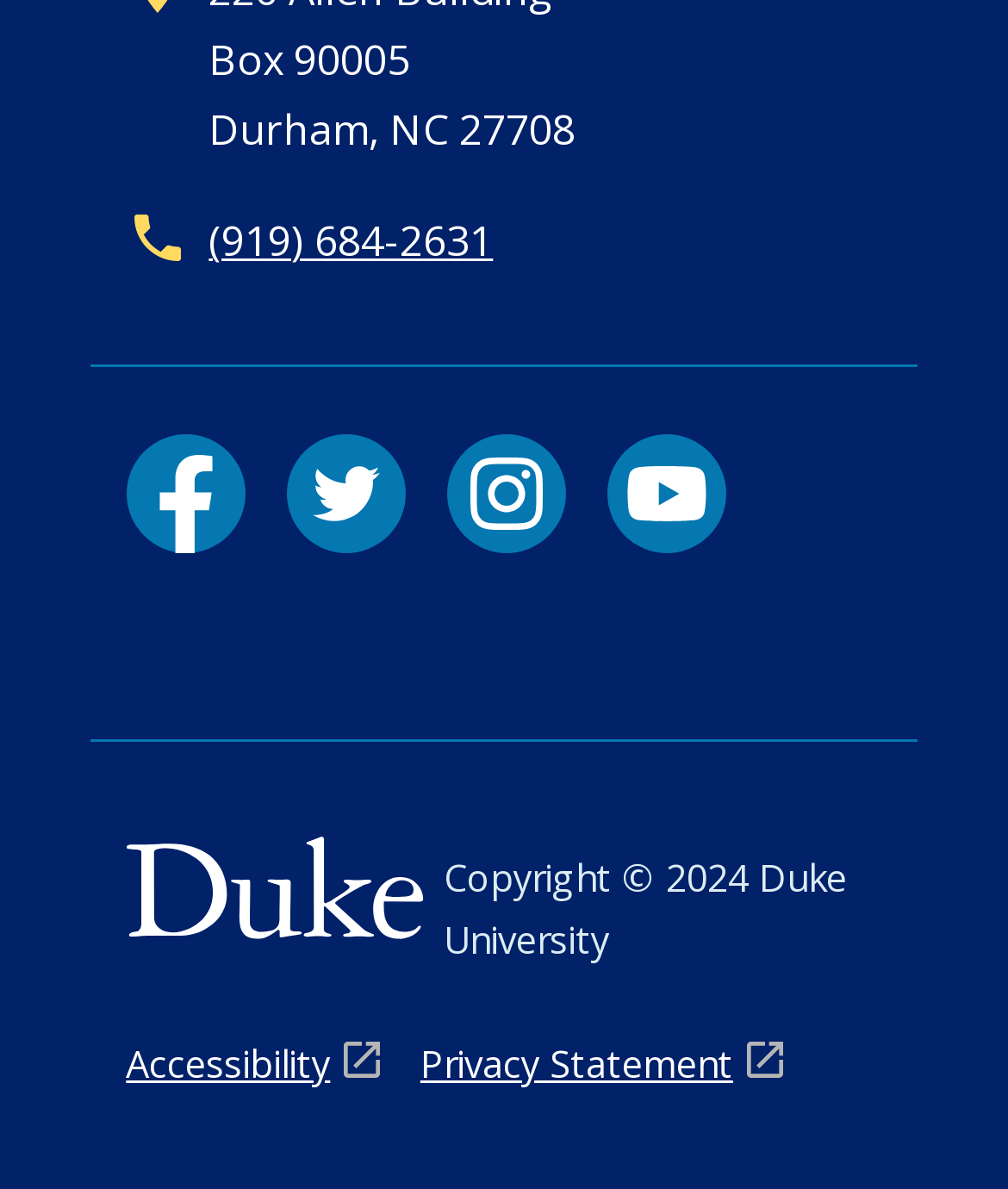Please respond to the question using a single word or phrase:
What is the phone number of the contact?

(919) 684-2631